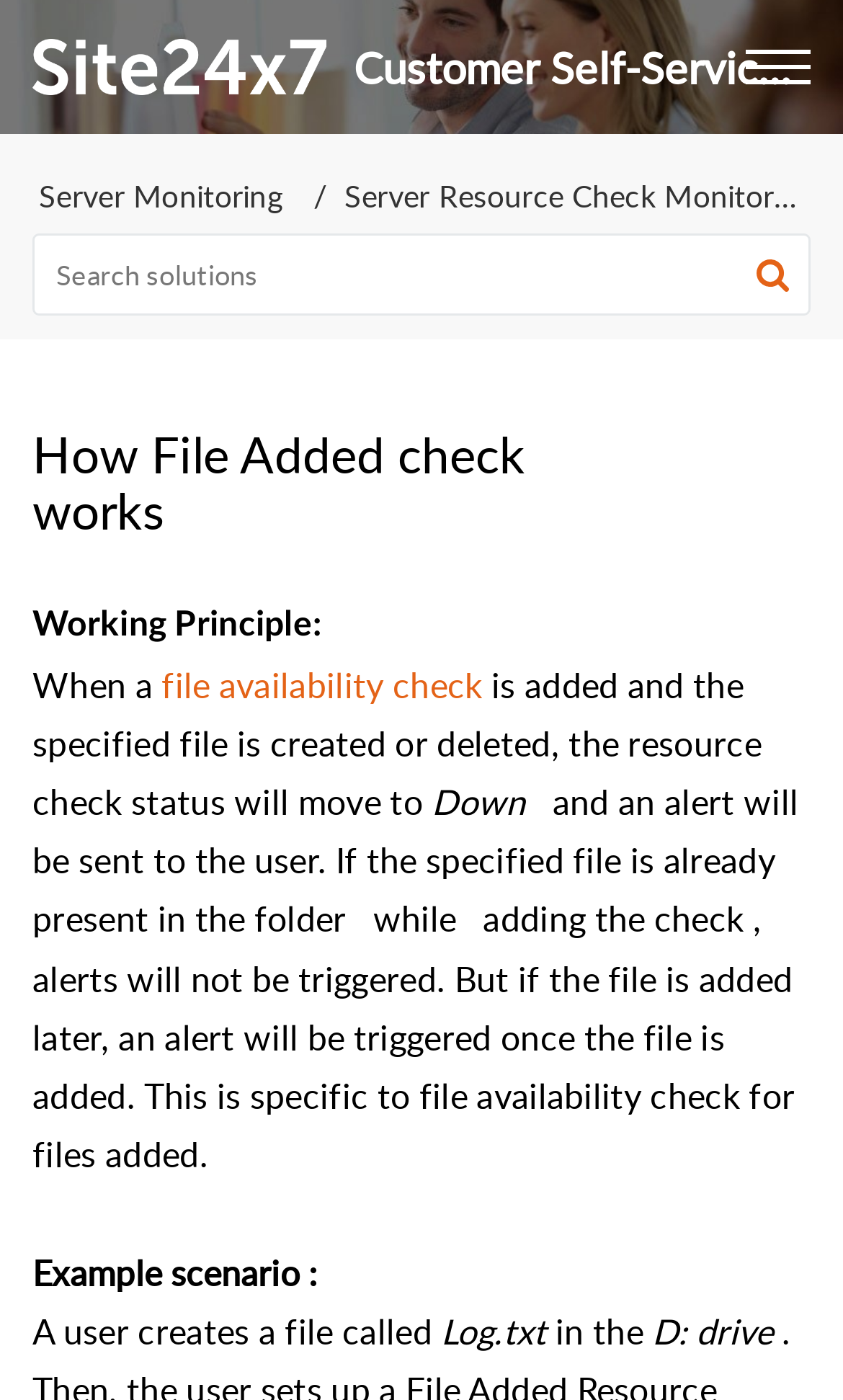Can you determine the main header of this webpage?

How File Added check works